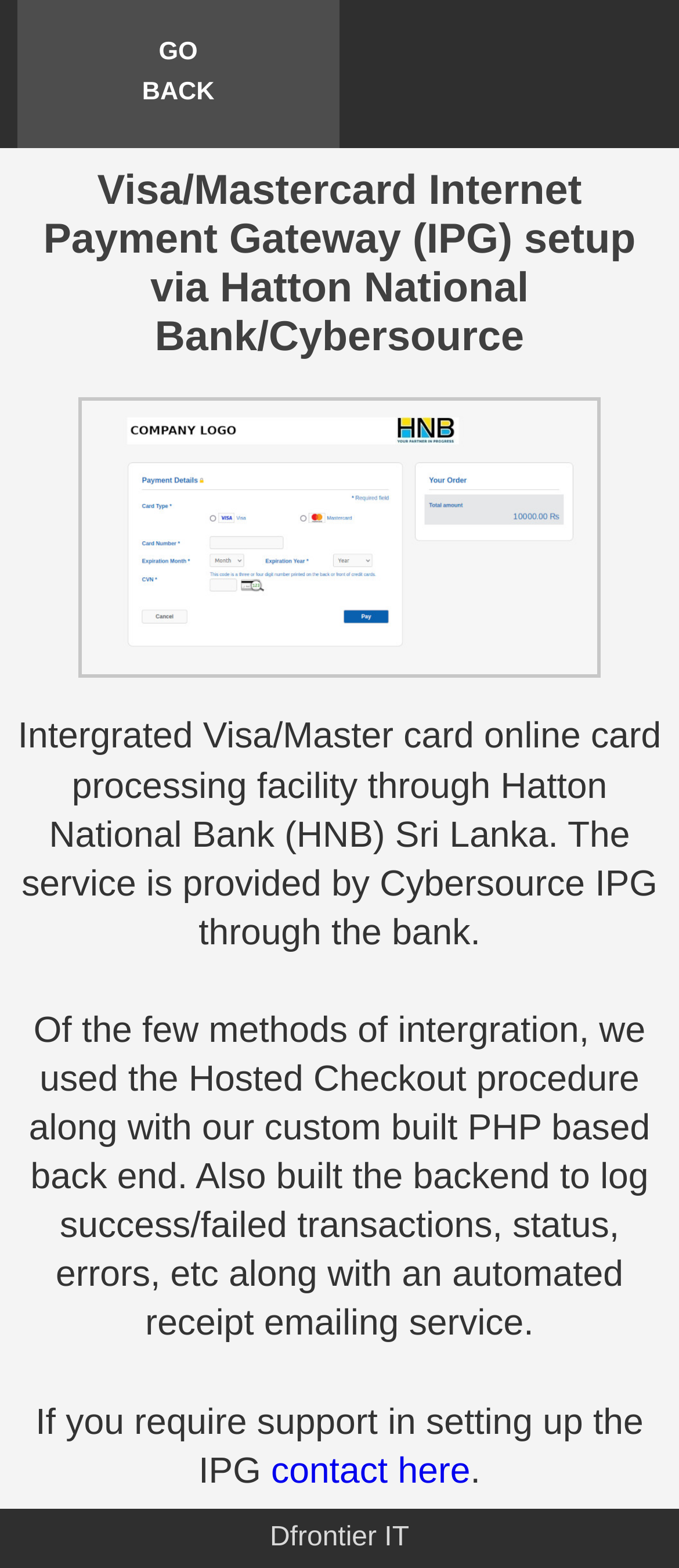What is the name of the bank involved?
Look at the image and provide a detailed response to the question.

The webpage mentions 'Hatton National Bank/Cybersource' in the heading and the static text, indicating that Hatton National Bank is the bank involved in the setup of the payment gateway.